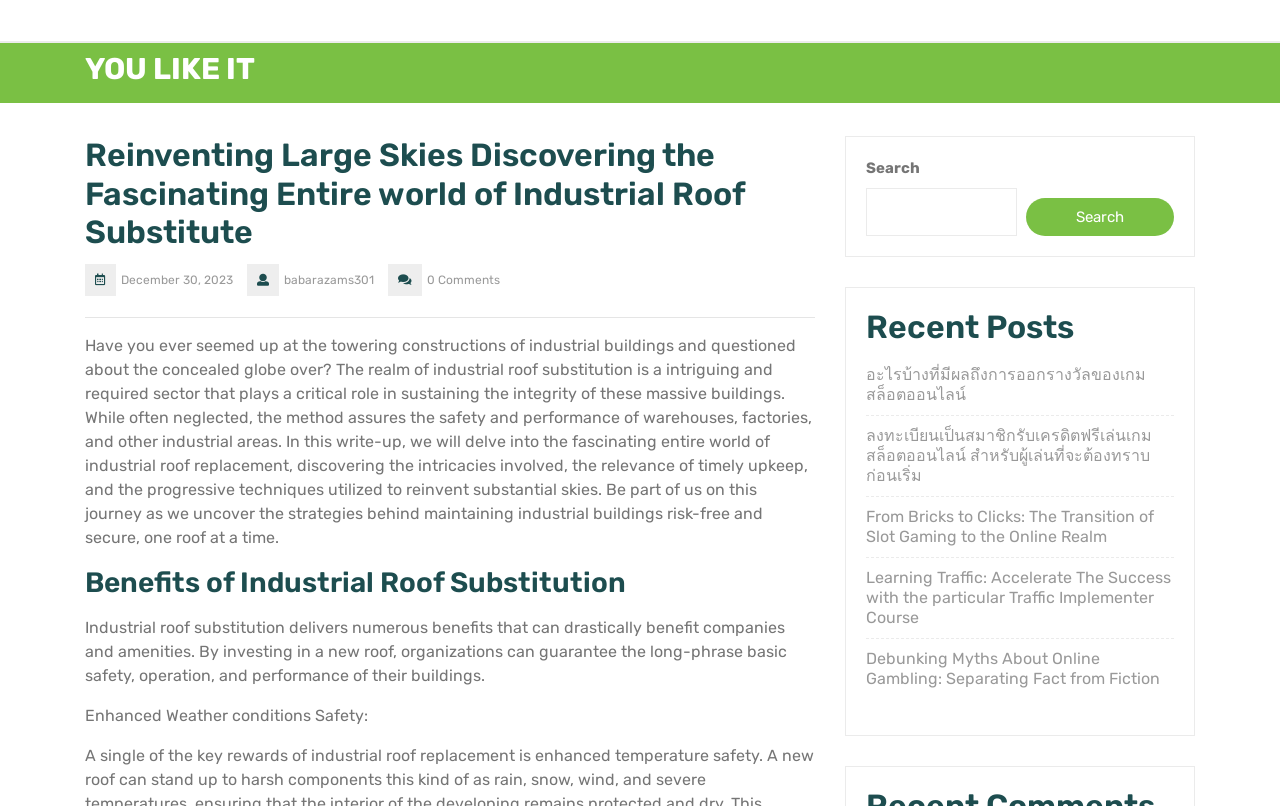Respond to the question below with a concise word or phrase:
How many recent posts are listed?

4